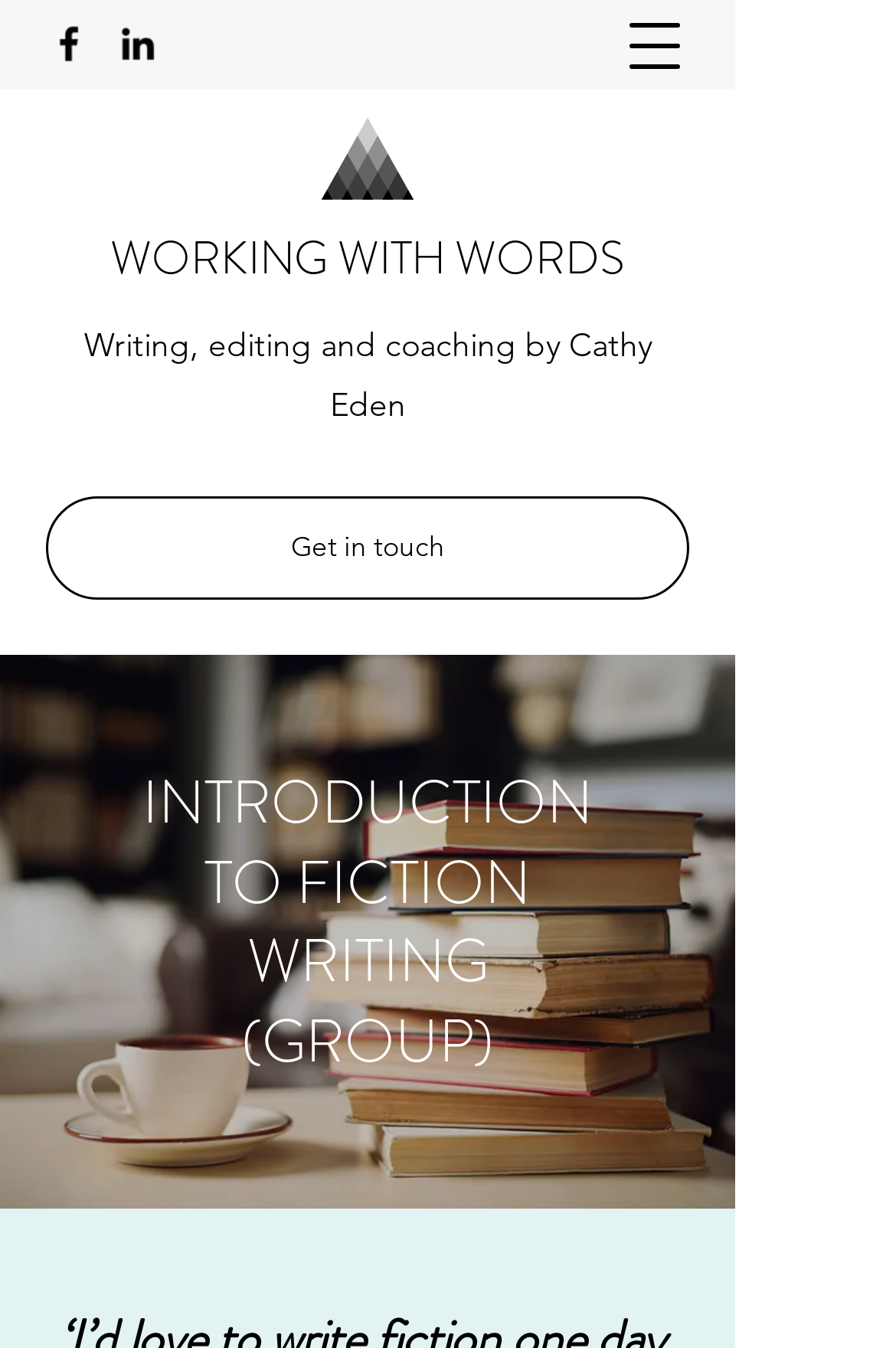What is the purpose of the button at the top right corner?
Ensure your answer is thorough and detailed.

I found the answer by looking at the button element with the description 'Open navigation menu' which is located at the top right corner of the page.